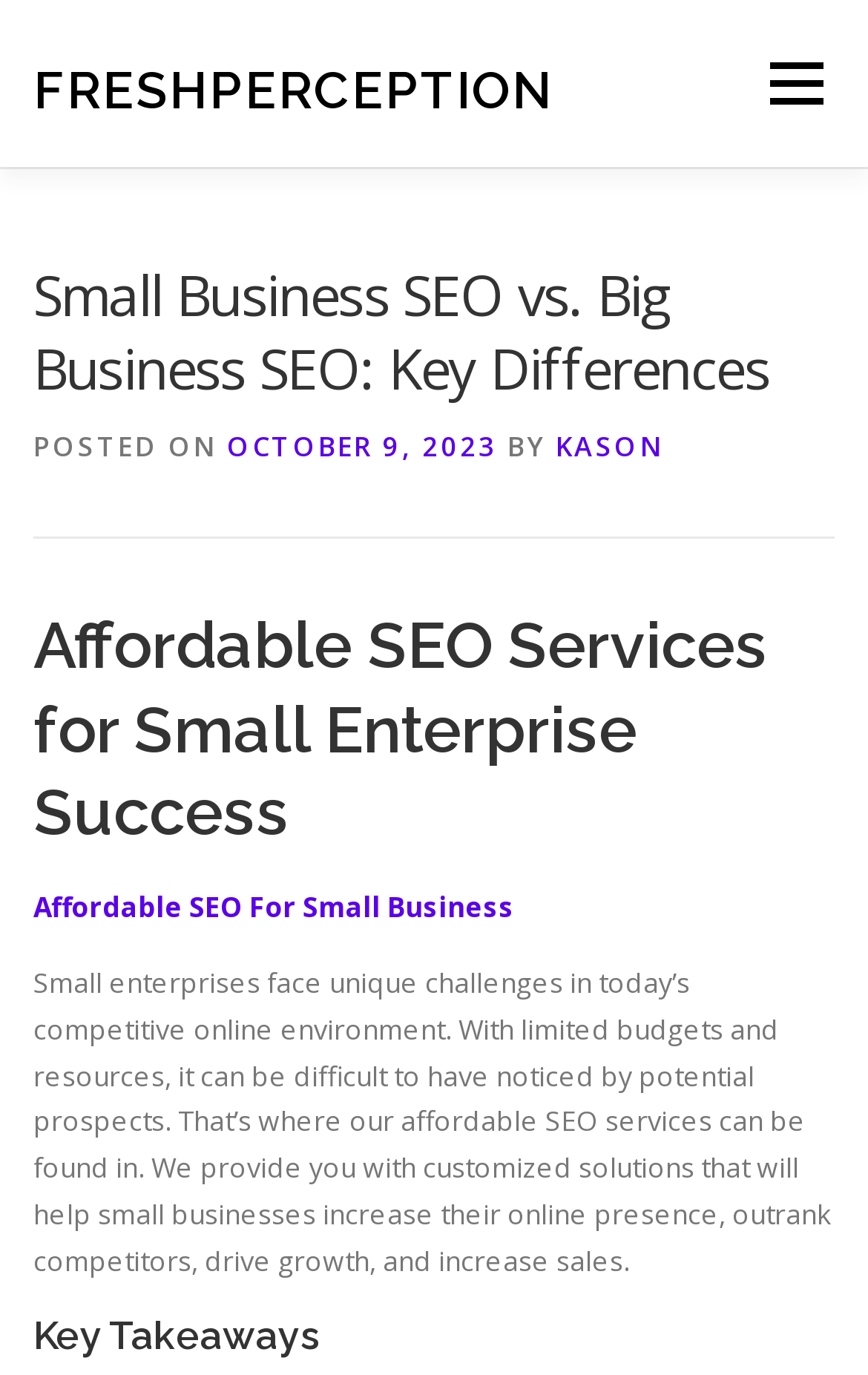Please give a one-word or short phrase response to the following question: 
What is the section title after the main heading?

Affordable SEO Services for Small Enterprise Success